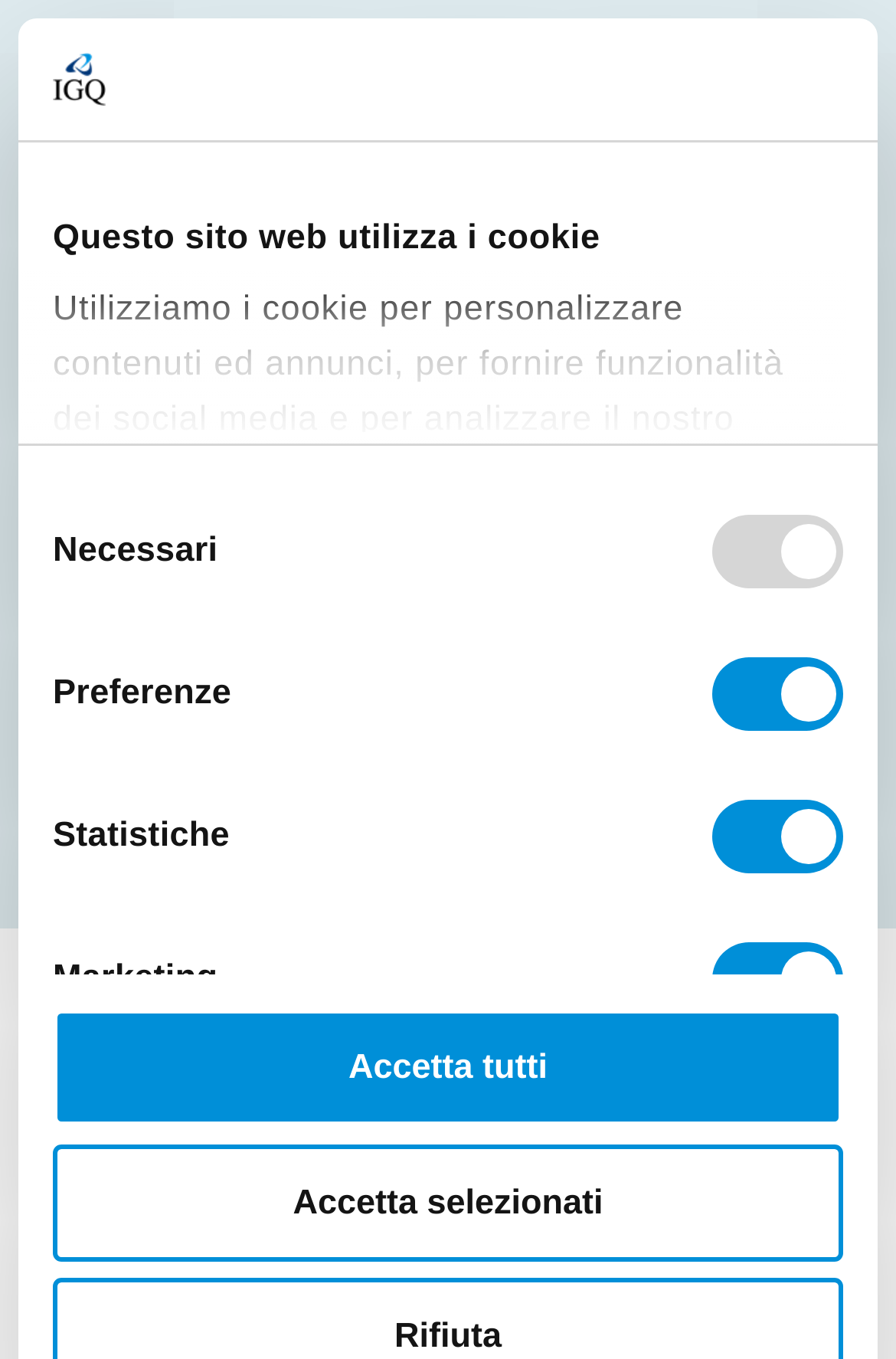Determine the bounding box for the UI element that matches this description: "Services".

[0.0, 0.299, 1.0, 0.384]